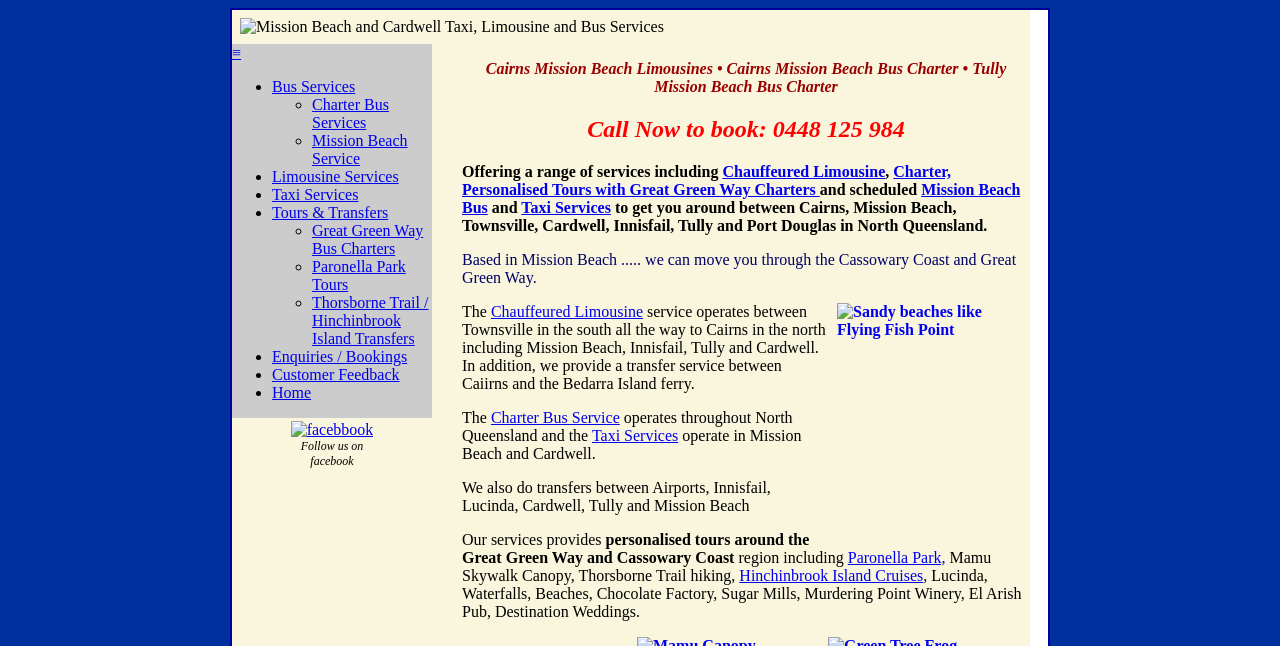Articulate a detailed summary of the webpage's content and design.

This webpage is about Cairns Mission Beach, a limousine, bus charter, and taxi service operating in North Queensland. At the top of the page, there is a logo with the company name and a brief description. Below the logo, there is a table with a list of services offered, including bus services, charter bus services, limousine services, taxi services, tours, and transfers. Each service is represented by a bullet point or a circle, and they are all linked to their respective pages.

To the right of the services list, there is a Facebook link with an image of the Facebook logo, accompanied by the text "Follow us on facebook". Below this, there is a call-to-action section with a heading "Call Now to book: 0448 125 984" and three links to different services: Chauffeured Limousine, Charter, Personalised Tours with Great Green Way Charters, and Mission Beach Bus.

The main content of the page is divided into two columns. The left column describes the company's services, including their operating areas, which cover Cairns, Mission Beach, Townsville, Cardwell, Innisfail, Tully, and Port Douglas in North Queensland. The text also mentions that they provide transfer services between Cairns and the Bedarra Island ferry.

The right column features an image of a sandy beach, likely Flying Fish Point, and describes the company's services in more detail. There are links to Chauffeured Limousine, Charter Bus Service, and Taxi Services, as well as descriptions of their operating areas and the types of services they offer. The text also mentions that they provide personalized tours around the Great Green Way and Cassowary Coast region, including Paronella Park, Mamu Skywalk Canopy, Thorsborne Trail hiking, and Hinchinbrook Island Cruises.